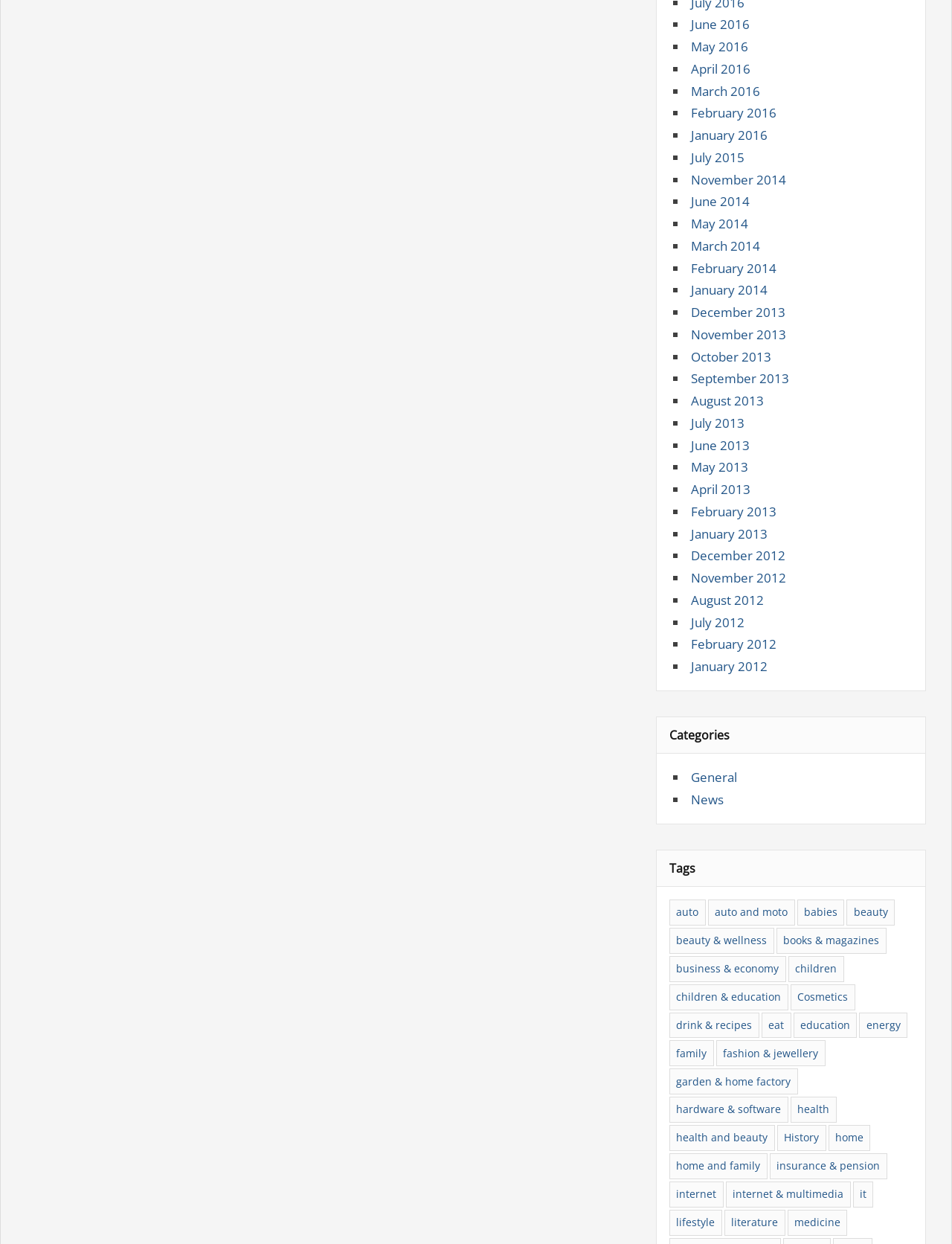Please find the bounding box for the UI element described by: "garden & home factory".

[0.703, 0.859, 0.838, 0.88]